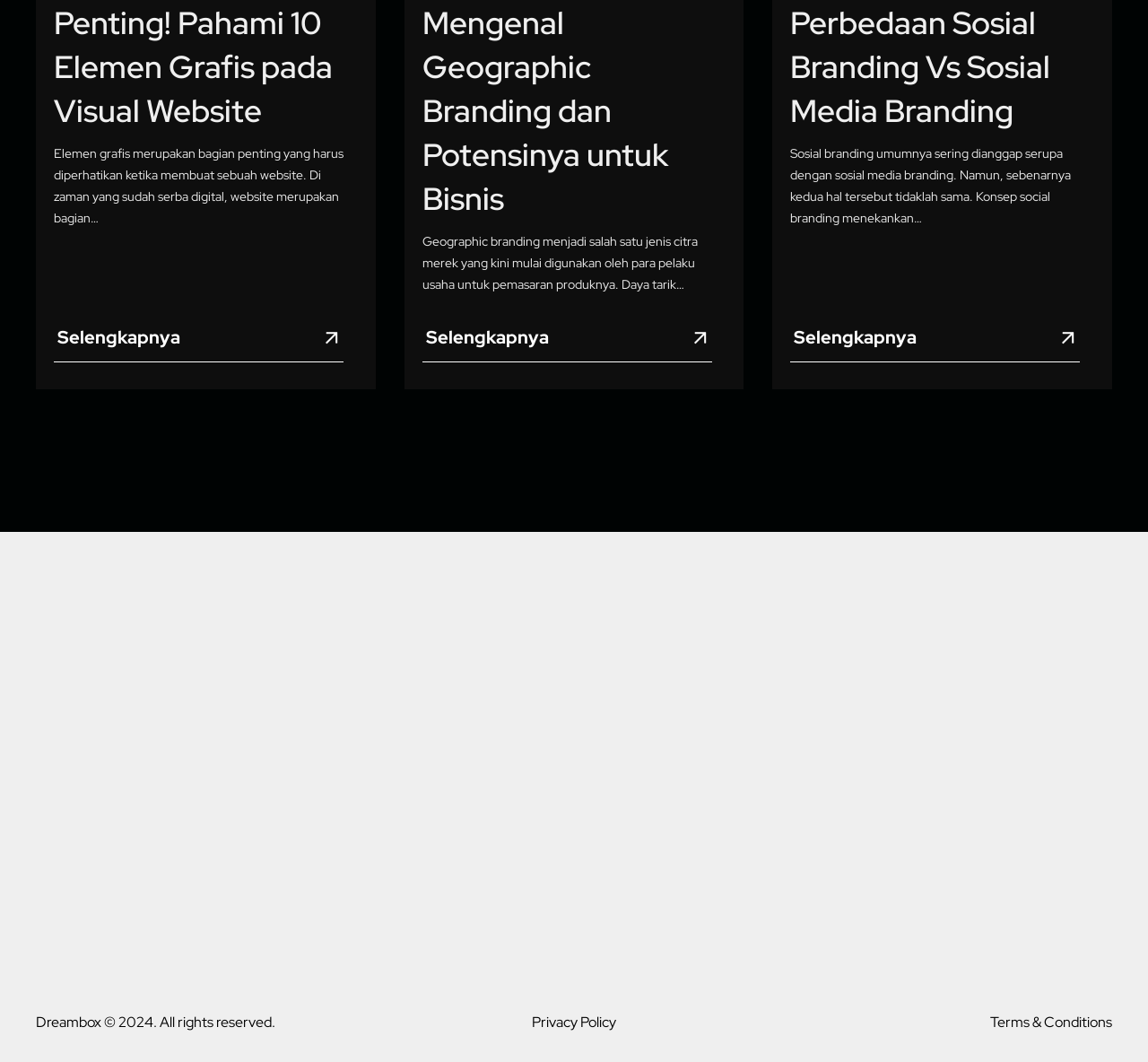Identify the bounding box coordinates of the region I need to click to complete this instruction: "Explore the difference between Sosial Branding Vs Sosial Media Branding".

[0.689, 0.296, 0.941, 0.342]